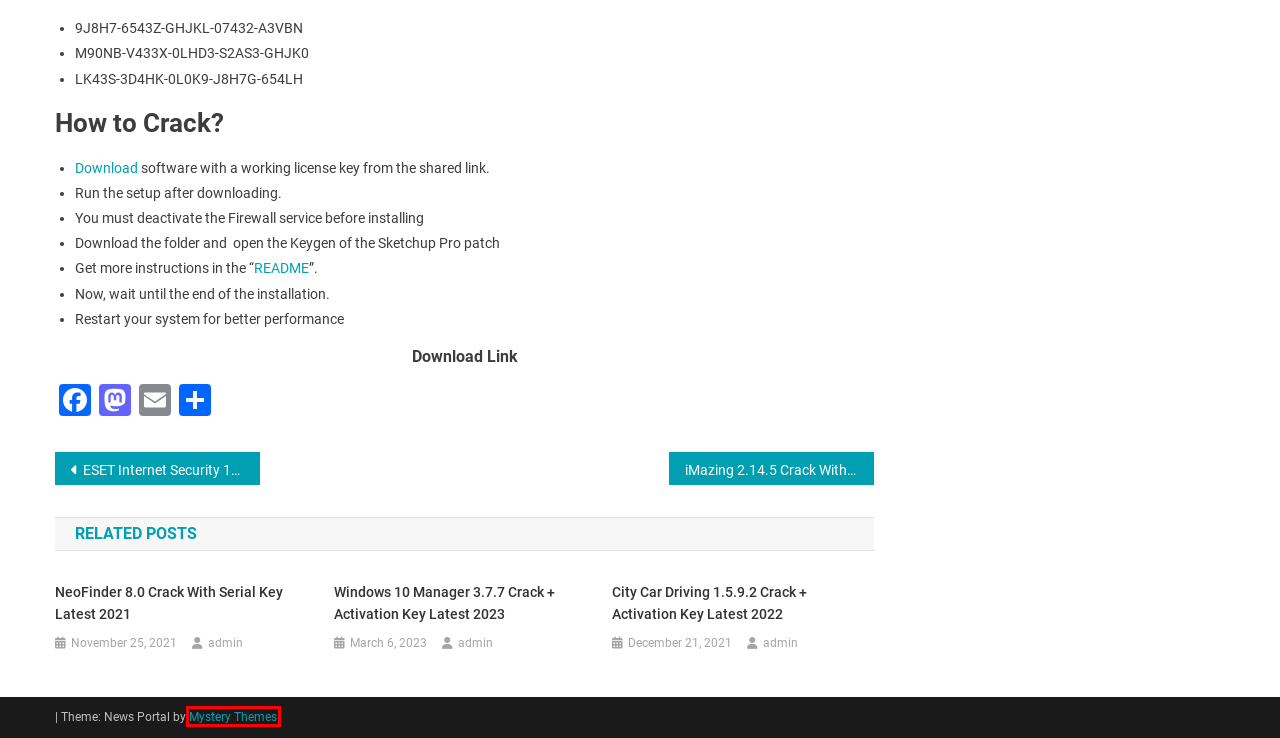Look at the screenshot of a webpage where a red bounding box surrounds a UI element. Your task is to select the best-matching webpage description for the new webpage after you click the element within the bounding box. The available options are:
A. City Car Driving 1.5.9.2 Crack + Activation Key Latest 2022
B. Mystery Themes- Free and Premium WordPress Themes
C. ESET Internet Security 15.0.18.0 Crack + Serial Key Latest
D. NeoFinder 8.0 Crack With Serial Key Latest 2021 ..
E. iMazing 2.14.5 Crack With Latest License Key 2021
F. AddToAny - Share
G. Multimedia Archives - CrackedBank
H. Windows 10 Manager 3.7.7 Crack + Activation Key Latest 2023

B